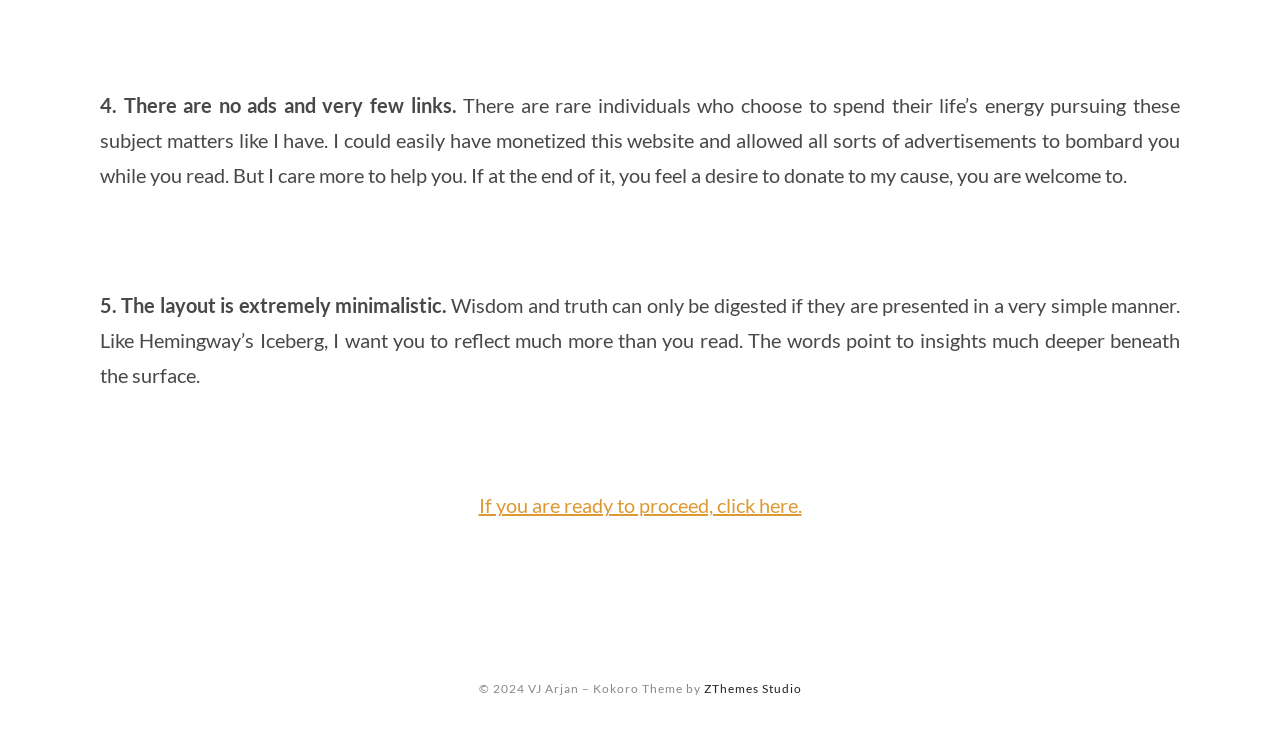By analyzing the image, answer the following question with a detailed response: Who is the theme designer?

The footer of the website credits ZThemes Studio as the designer of the Kokoro Theme, indicating that they are responsible for the website's visual design.